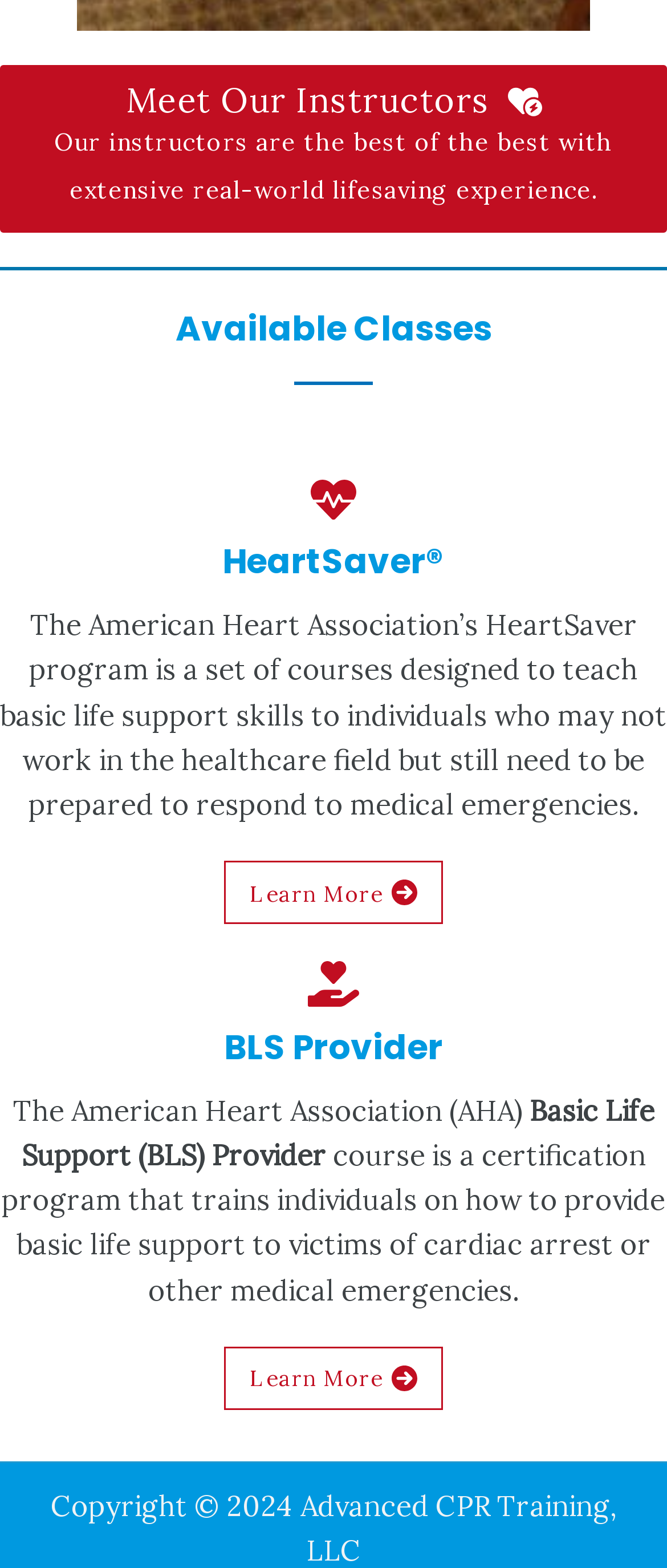Please determine the bounding box coordinates for the UI element described as: "Learn More".

[0.336, 0.549, 0.664, 0.59]